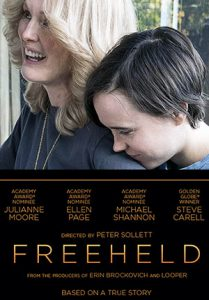What is the theme emphasized by the poster's tagline?
Based on the content of the image, thoroughly explain and answer the question.

The tagline 'Based on a true story' on the poster invites viewers to engage with Laurel Hester's compelling fight for recognition and equality, reflecting both personal and broader societal struggles against bias and bureaucracy, which emphasizes the themes of love and justice.